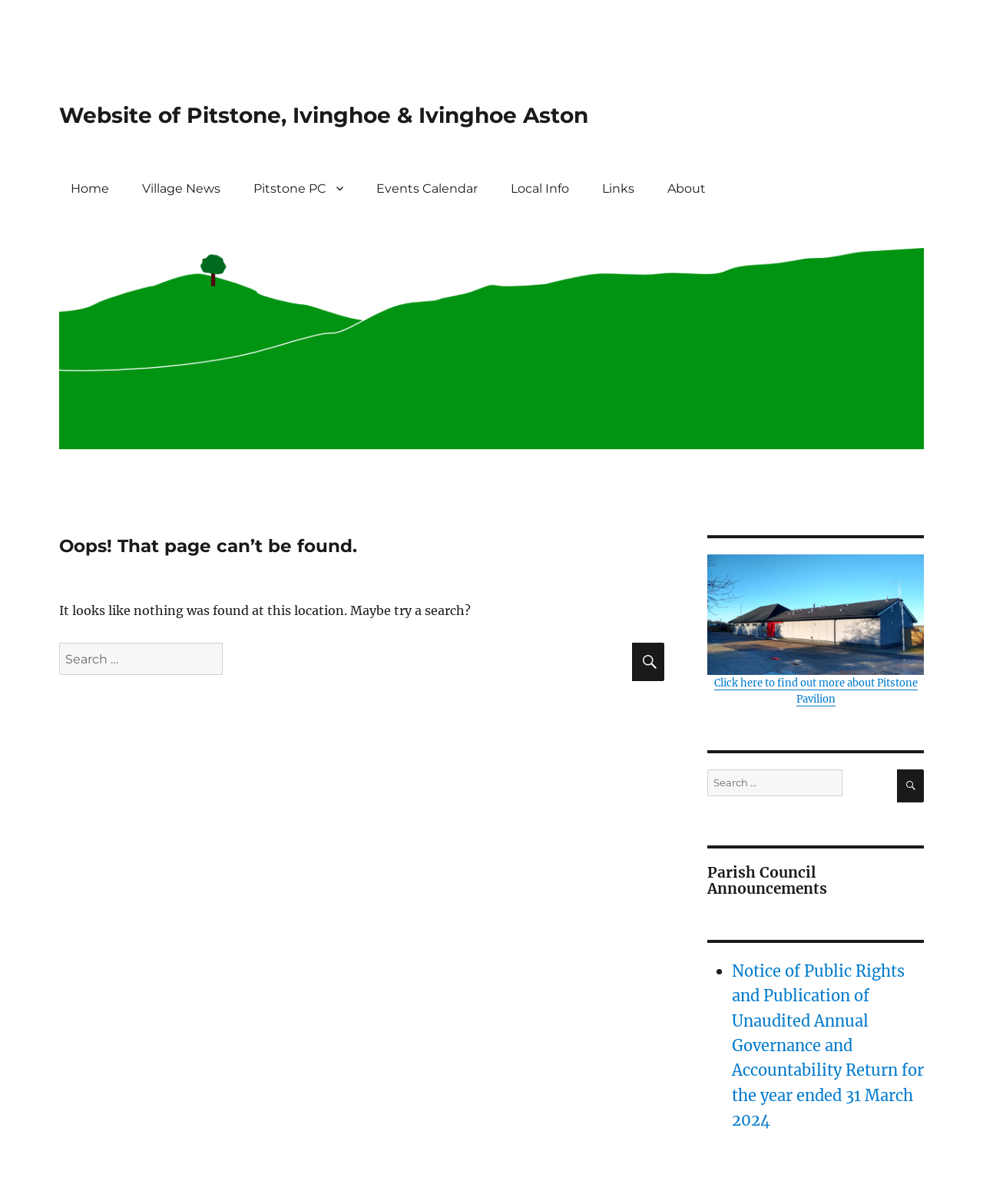Determine the bounding box coordinates for the region that must be clicked to execute the following instruction: "Search for something".

[0.06, 0.534, 0.676, 0.565]